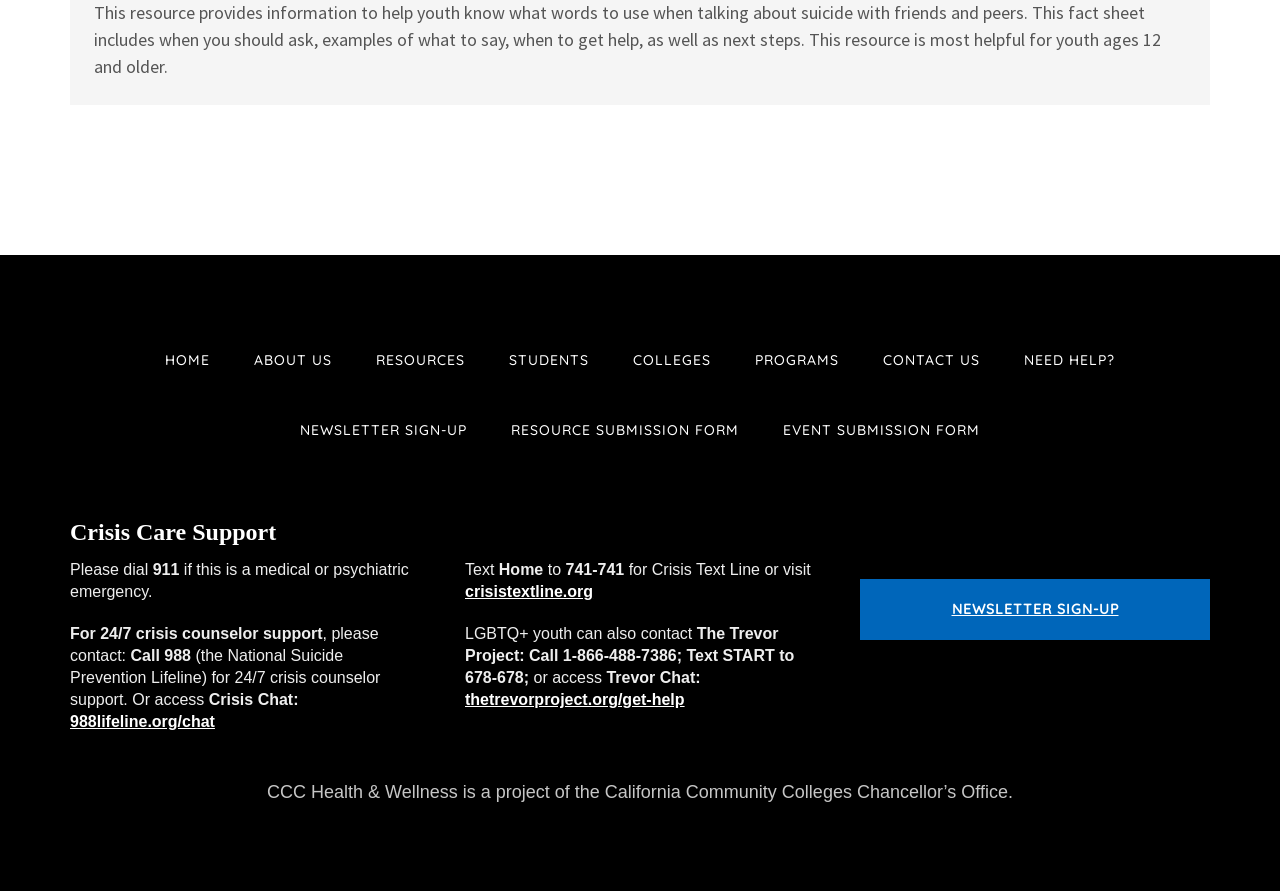Specify the bounding box coordinates (top-left x, top-left y, bottom-right x, bottom-right y) of the UI element in the screenshot that matches this description: Event Submission Form

[0.608, 0.46, 0.77, 0.505]